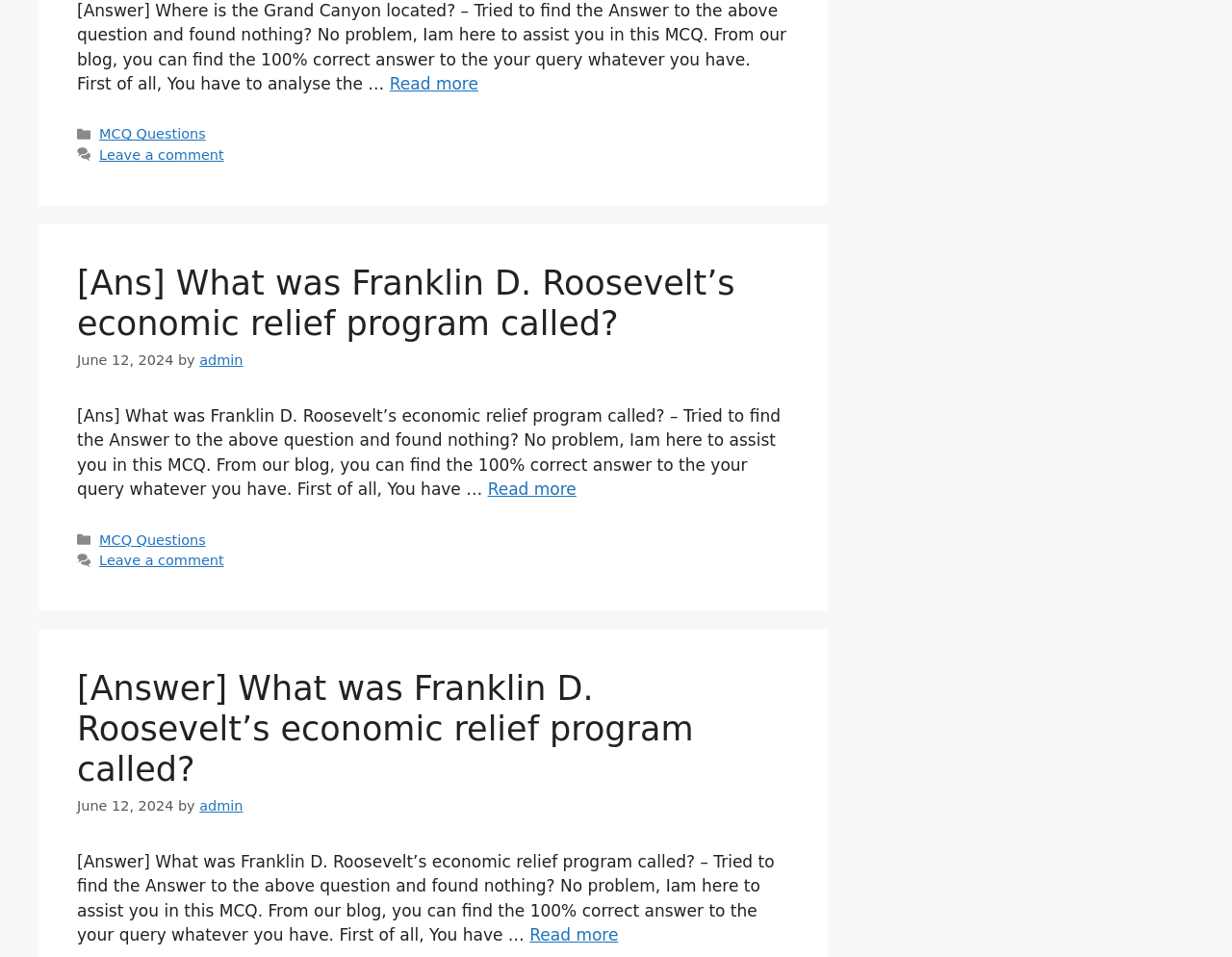Pinpoint the bounding box coordinates of the area that should be clicked to complete the following instruction: "Leave a comment". The coordinates must be given as four float numbers between 0 and 1, i.e., [left, top, right, bottom].

[0.081, 0.154, 0.182, 0.17]